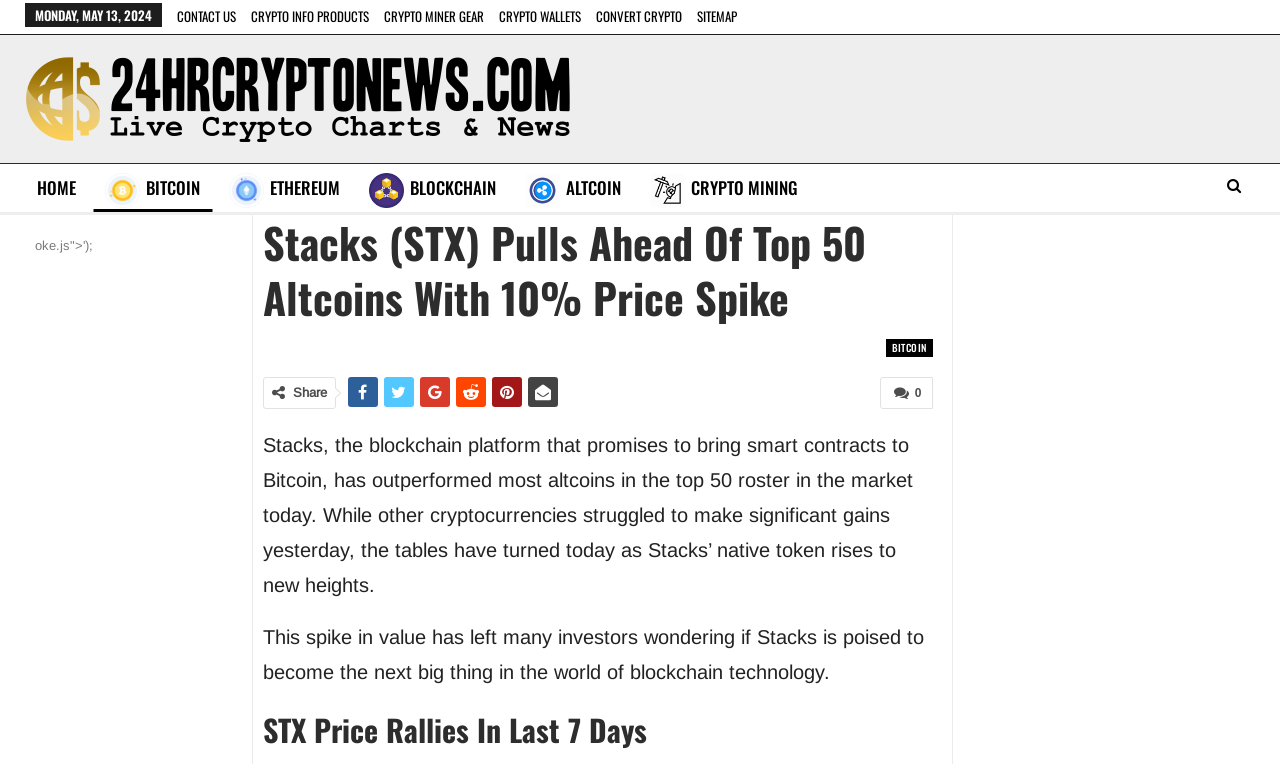Reply to the question with a brief word or phrase: What is the topic of the main article?

Stacks (STX)